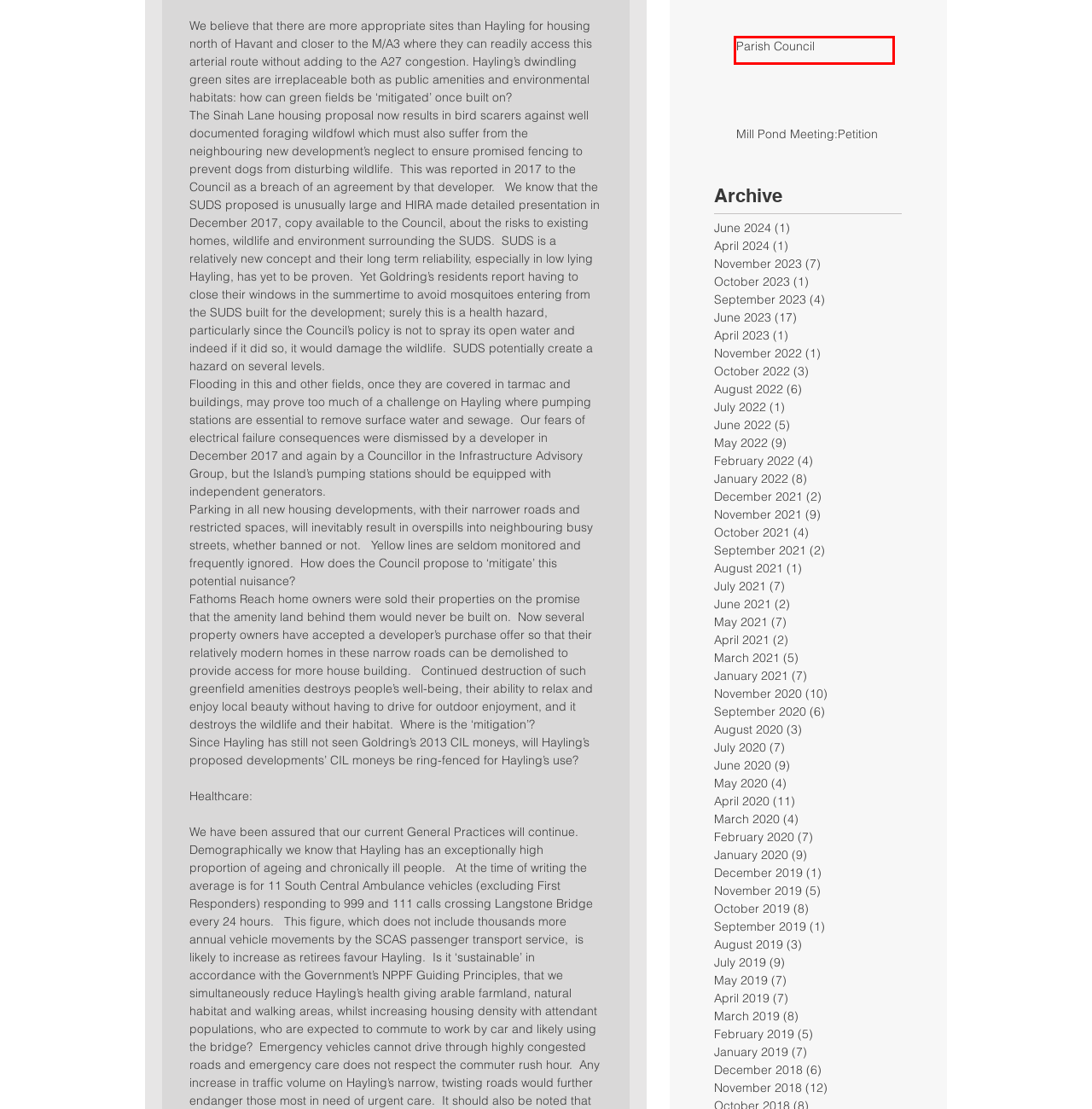You are given a screenshot of a webpage with a red rectangle bounding box around a UI element. Select the webpage description that best matches the new webpage after clicking the element in the bounding box. Here are the candidates:
A. January - 2022
B. Parliamentary Candidates Q & As
C. January - 2020
D. June - 2021
E. June - 2020
F. June - 2024
G. April - 2020
H. April - 2021

B